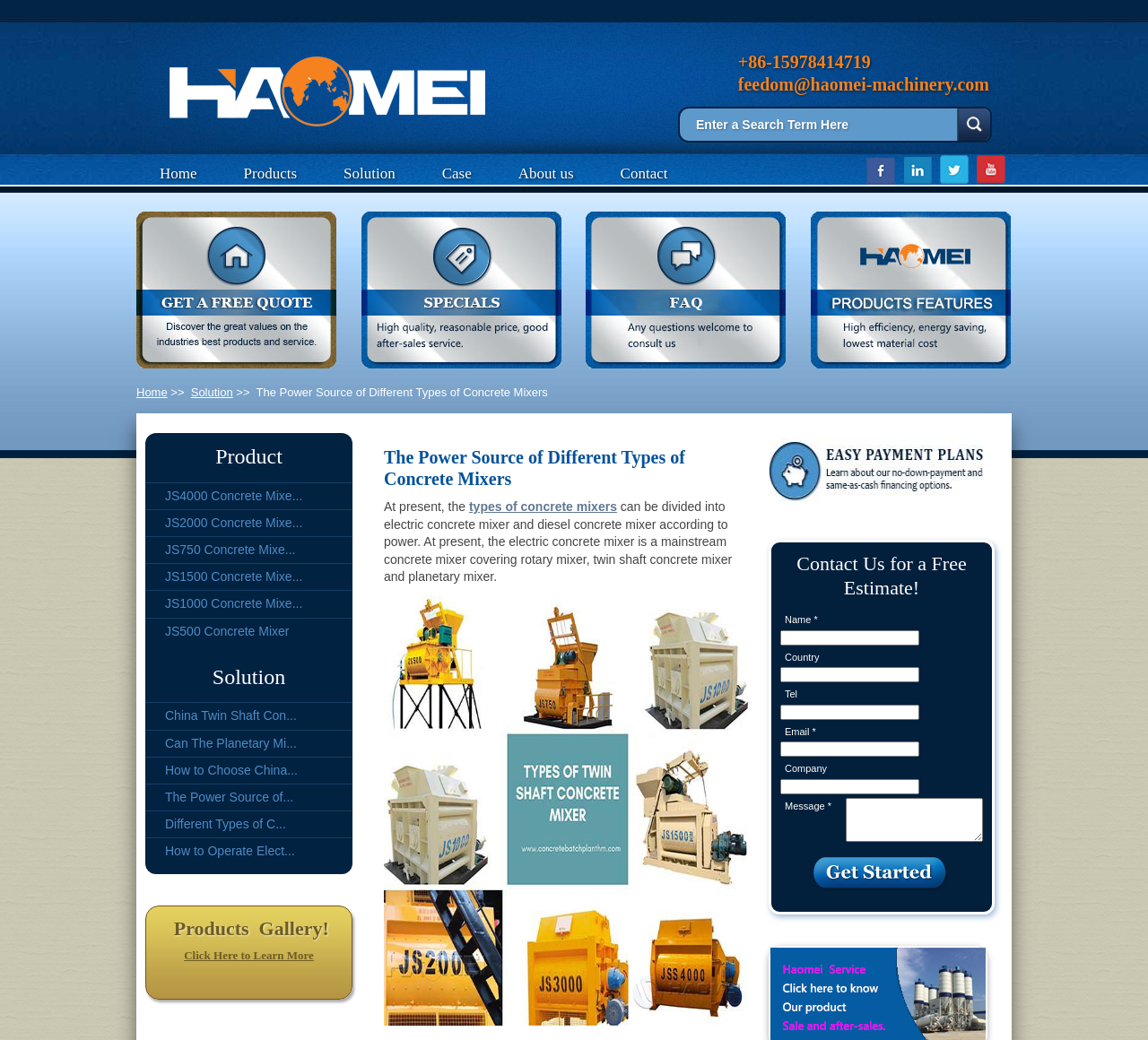Can you find the bounding box coordinates for the element to click on to achieve the instruction: "Search for a term"?

[0.591, 0.103, 0.835, 0.137]